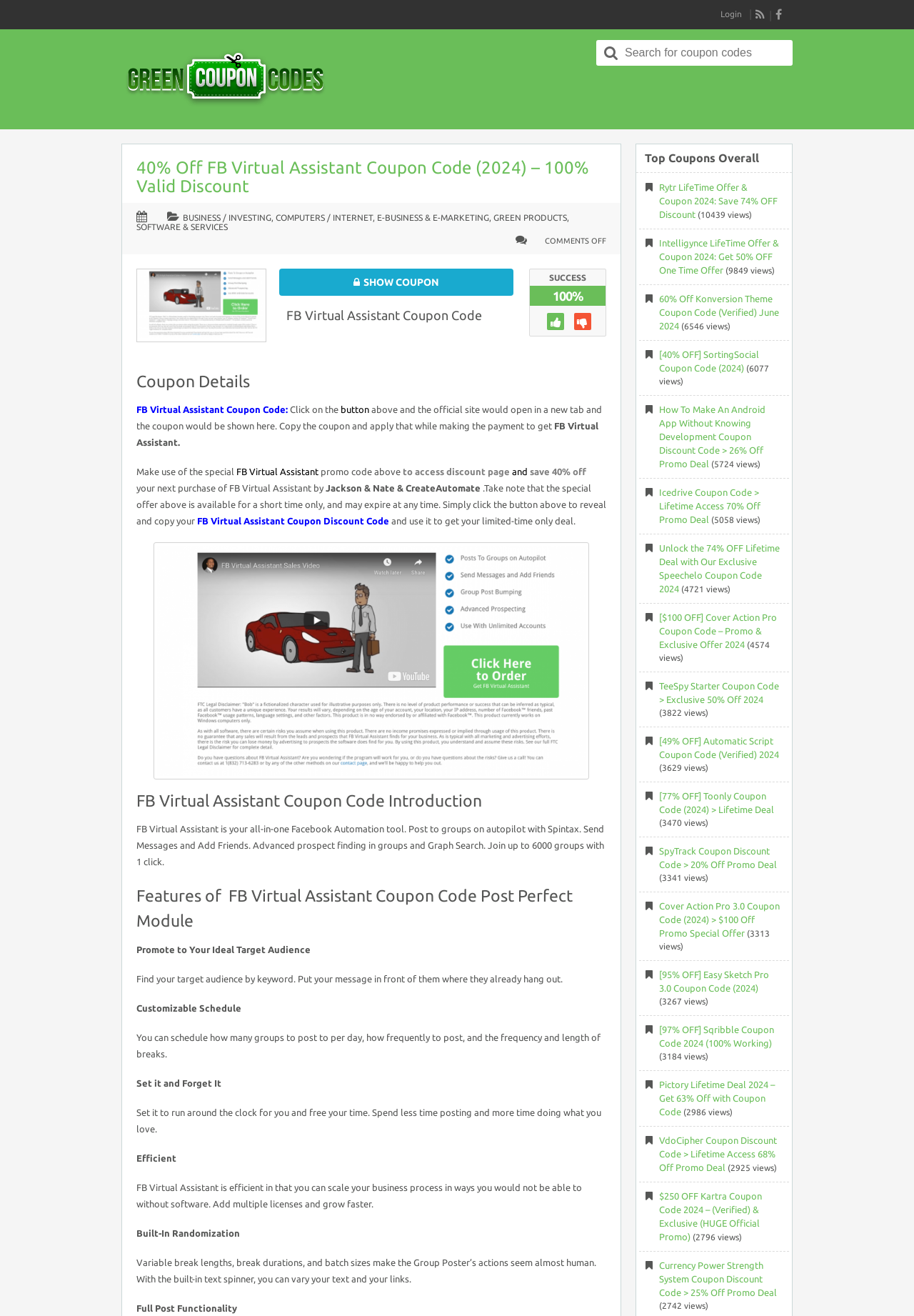What is the name of the Facebook Automation tool?
Provide a thorough and detailed answer to the question.

The name of the Facebook Automation tool can be found in the text 'FB Virtual Assistant is your all-in-one Facebook Automation tool.' which describes the features of the tool.